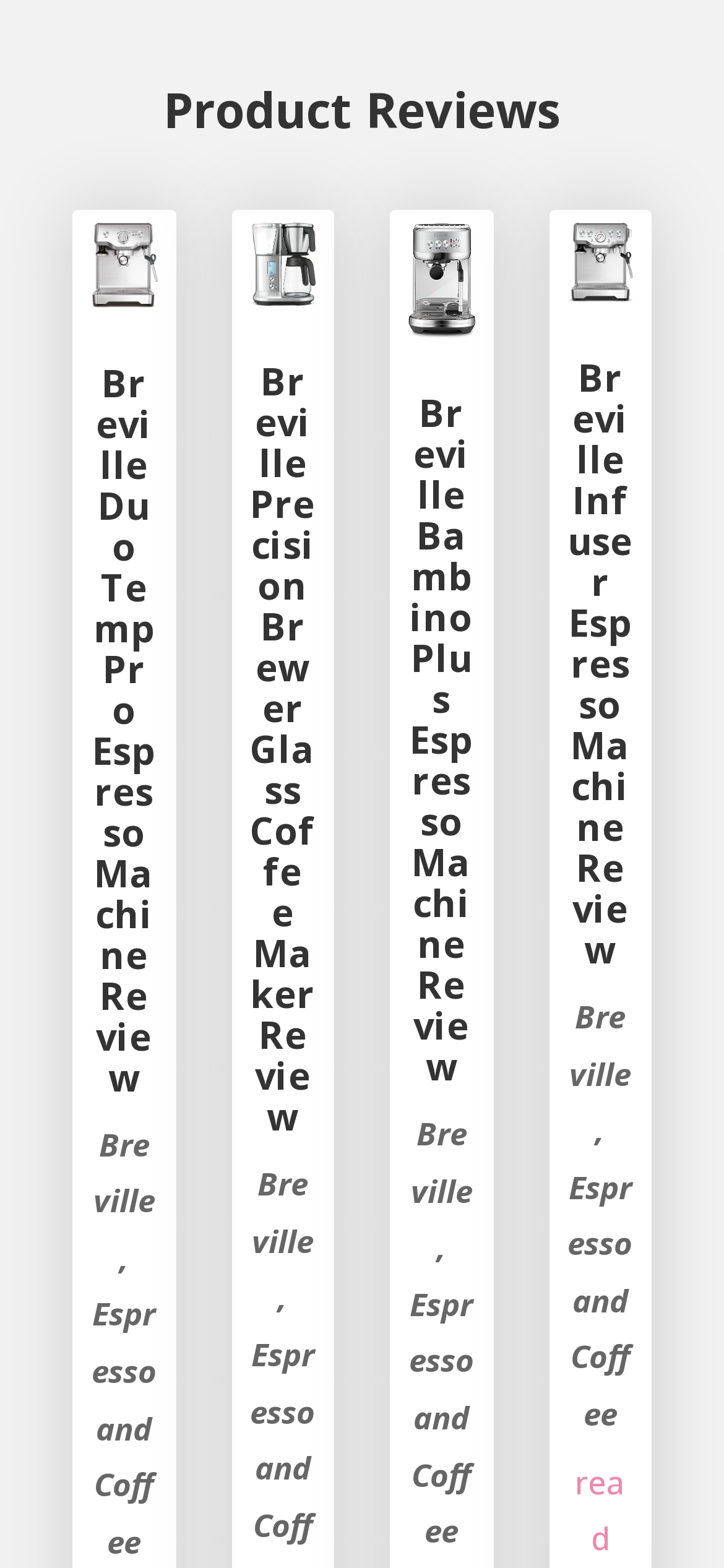Please identify the bounding box coordinates of the clickable area that will fulfill the following instruction: "Read Breville Precision Brewer Glass Coffee Maker Review". The coordinates should be in the format of four float numbers between 0 and 1, i.e., [left, top, right, bottom].

[0.345, 0.143, 0.436, 0.196]